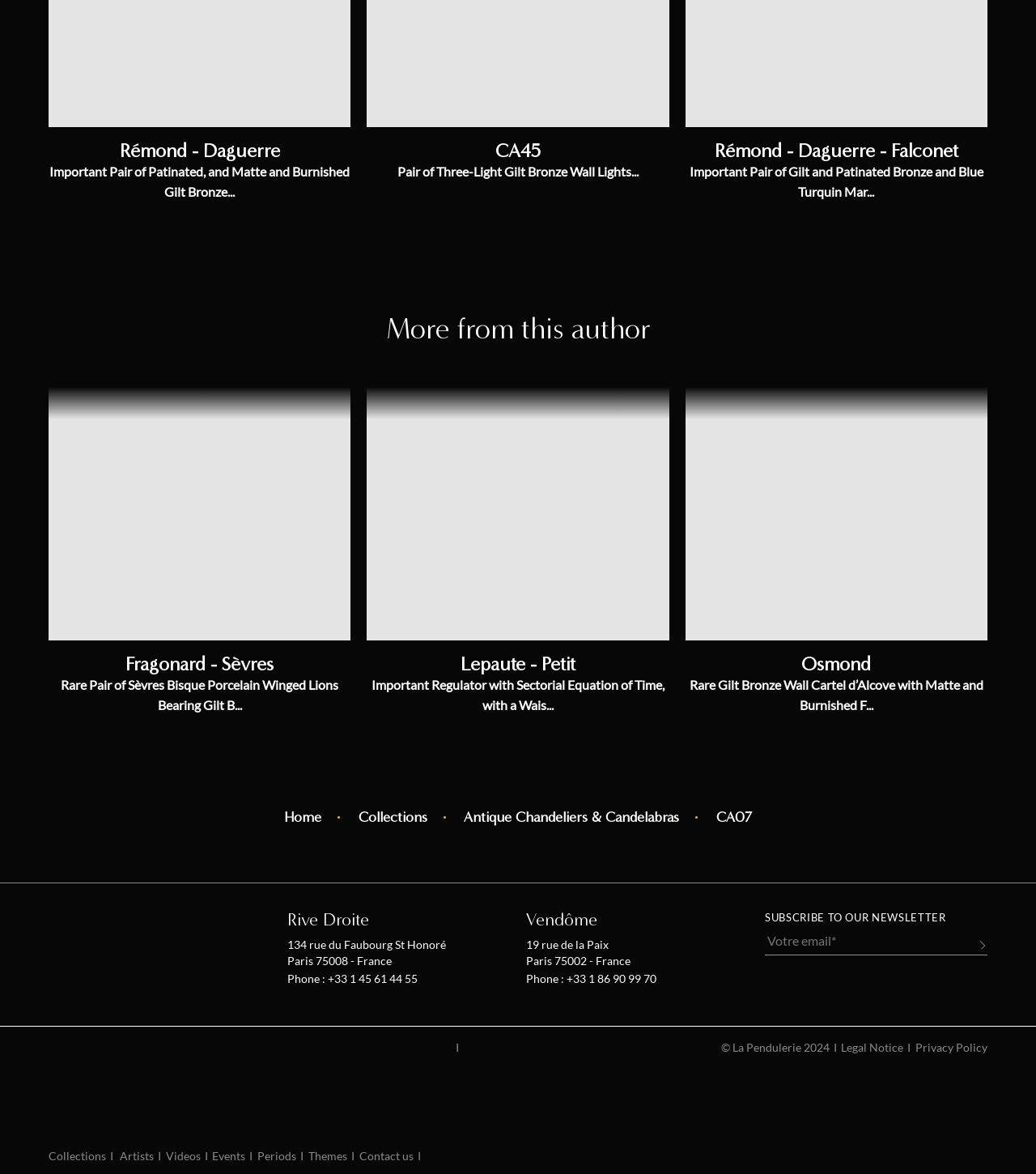Given the element description Antique Chandeliers & Candelabras, specify the bounding box coordinates of the corresponding UI element in the format (top-left x, top-left y, bottom-right x, bottom-right y). All values must be between 0 and 1.

[0.448, 0.689, 0.656, 0.703]